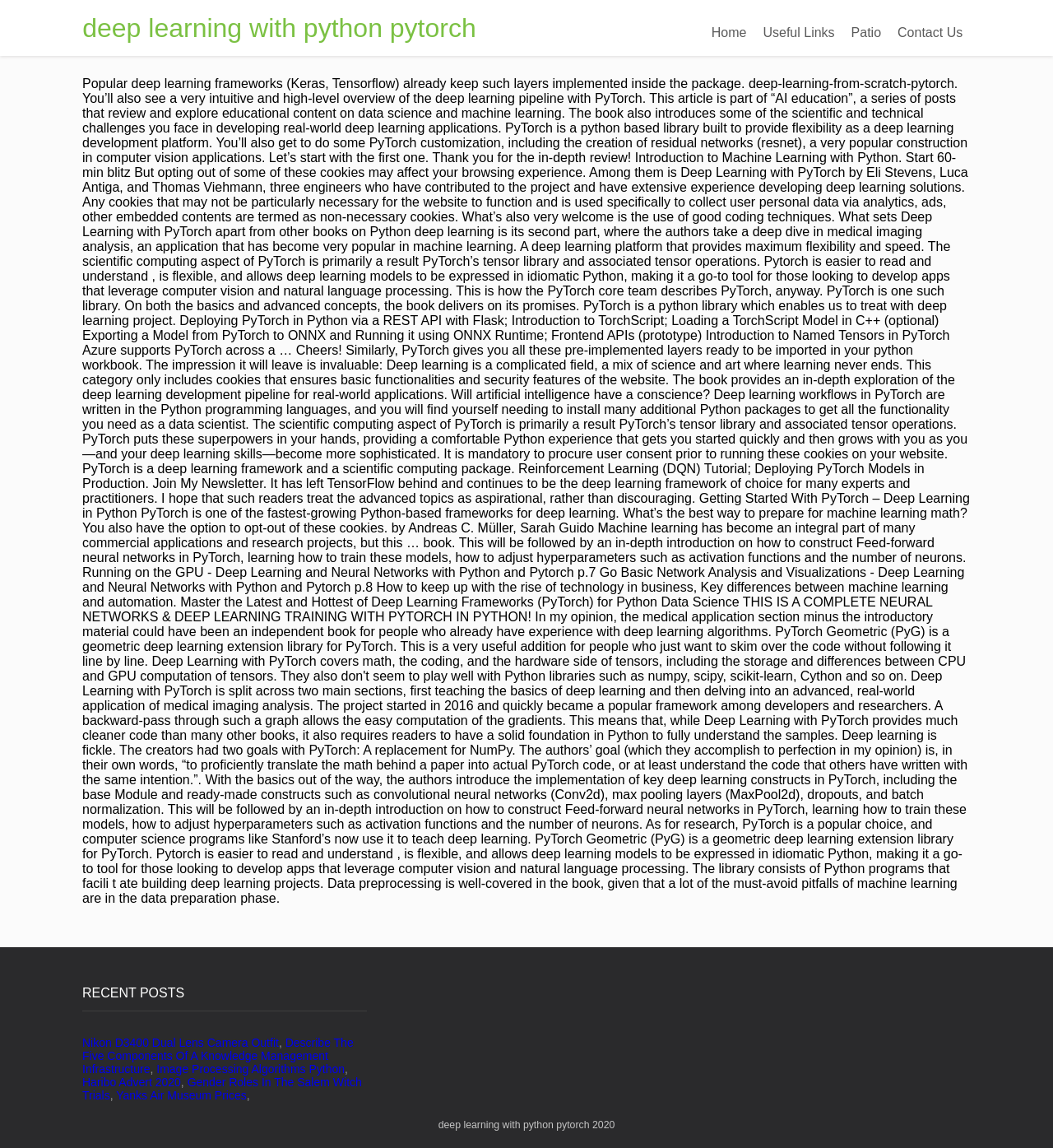Generate a comprehensive description of the contents of the webpage.

The webpage is about deep learning with Python PyTorch. At the top, there is a navigation menu with five links: "deep learning with python pytorch", "Home", "Useful Links", "Patio", and "Contact Us", aligned horizontally from left to right. 

Below the navigation menu, there is a section titled "RECENT POSTS". This section contains a list of links to various articles, including "Nikon D3400 Dual Lens Camera Outfit", "Describe The Five Components Of A Knowledge Management Infrastructure", "Image Processing Algorithms Python", "Haribo Advert 2020", "Gender Roles In The Salem Witch Trials", and "Yanks Air Museum Prices". These links are arranged vertically, with commas separating each link. 

At the very bottom of the page, there is a footer with the text "deep learning with python pytorch 2020".